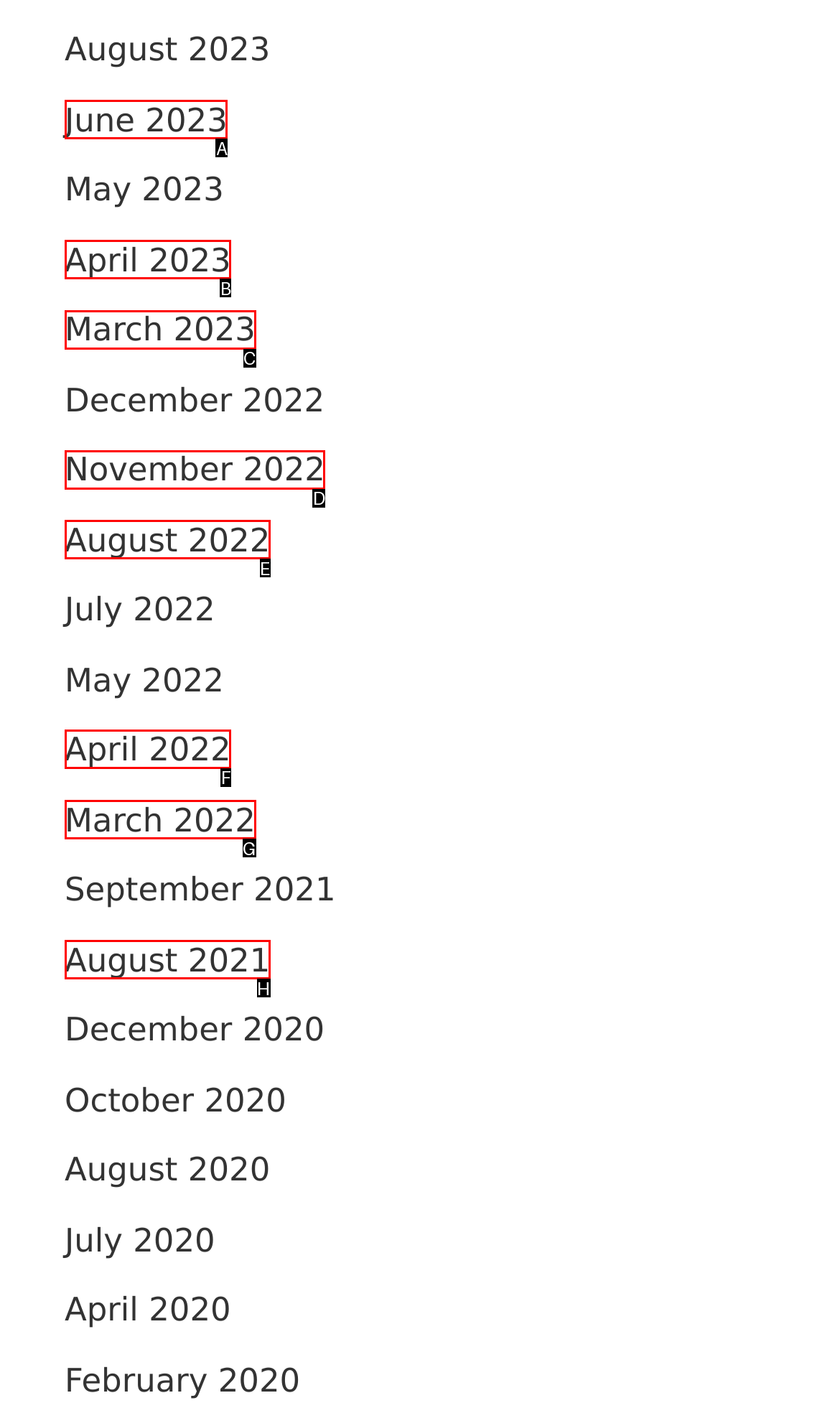Find the option you need to click to complete the following instruction: browse April 2022
Answer with the corresponding letter from the choices given directly.

F